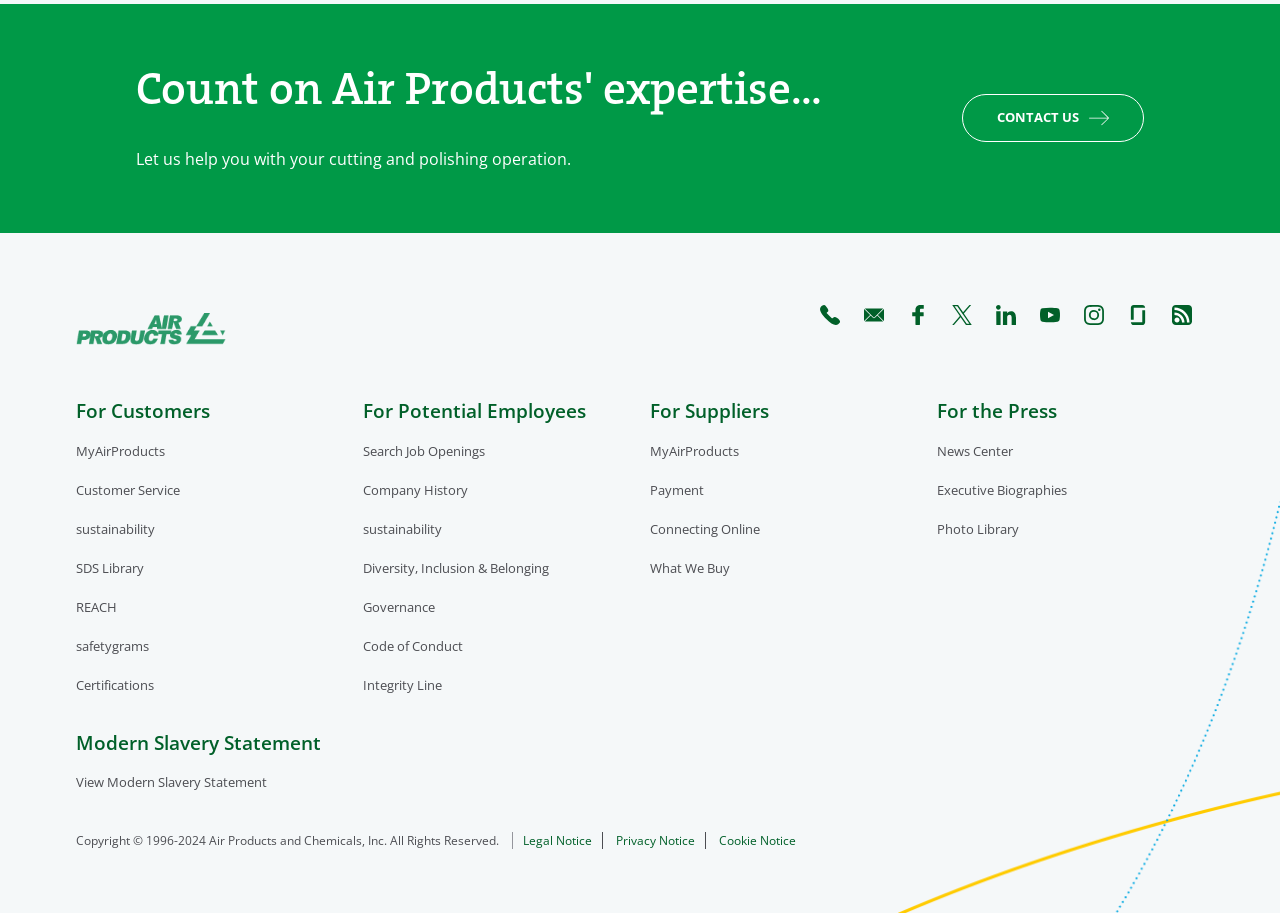Using the given element description, provide the bounding box coordinates (top-left x, top-left y, bottom-right x, bottom-right y) for the corresponding UI element in the screenshot: Press Releases

None